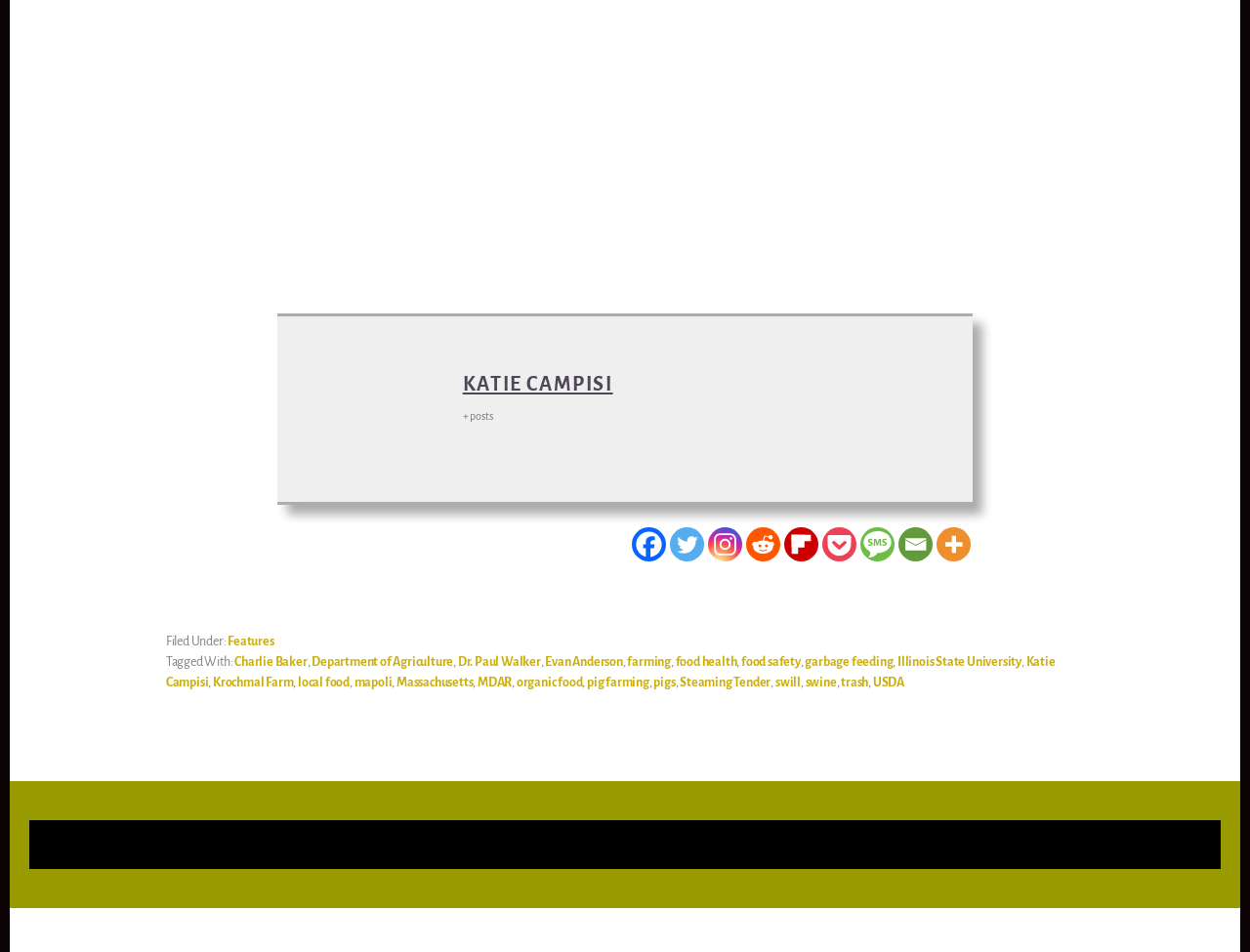Answer the question briefly using a single word or phrase: 
What social media platforms are available for sharing?

Facebook, Twitter, Instagram, Reddit, Flipboard, Pocket, SMS, Email, More